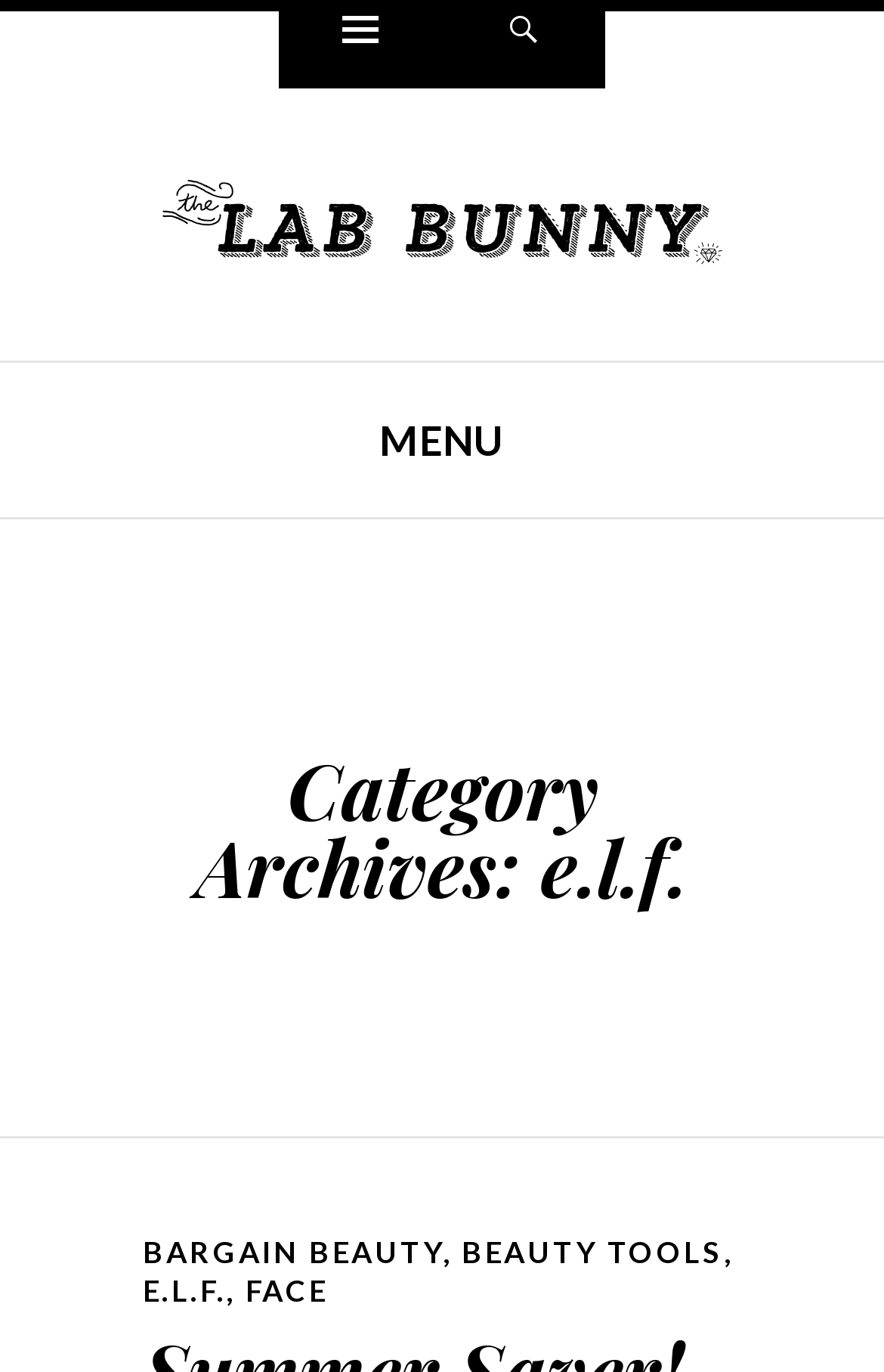Please specify the bounding box coordinates of the area that should be clicked to accomplish the following instruction: "search for something". The coordinates should consist of four float numbers between 0 and 1, i.e., [left, top, right, bottom].

[0.5, 0.008, 0.685, 0.064]